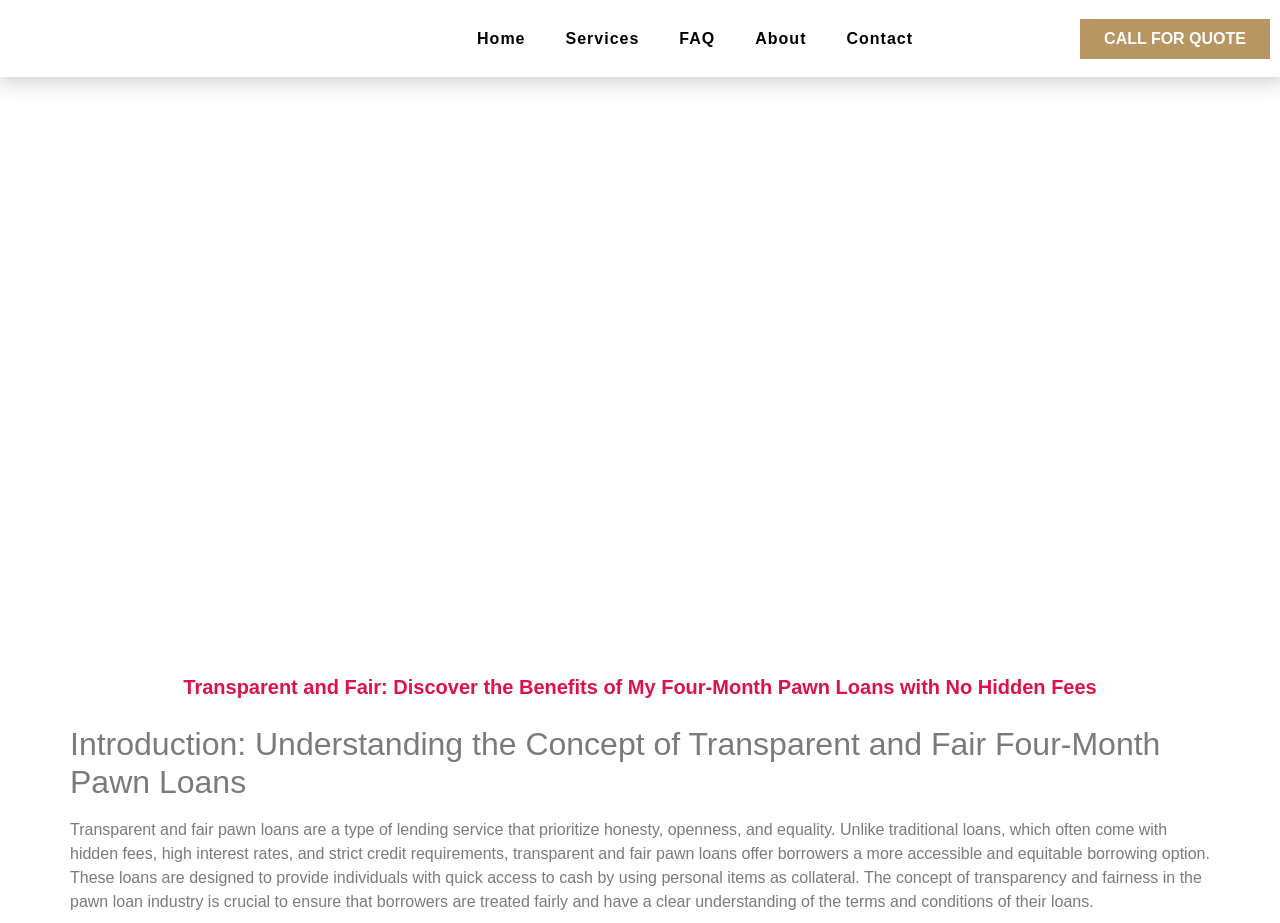Bounding box coordinates are specified in the format (top-left x, top-left y, bottom-right x, bottom-right y). All values are floating point numbers bounded between 0 and 1. Please provide the bounding box coordinate of the region this sentence describes: Home

[0.834, 0.017, 0.903, 0.067]